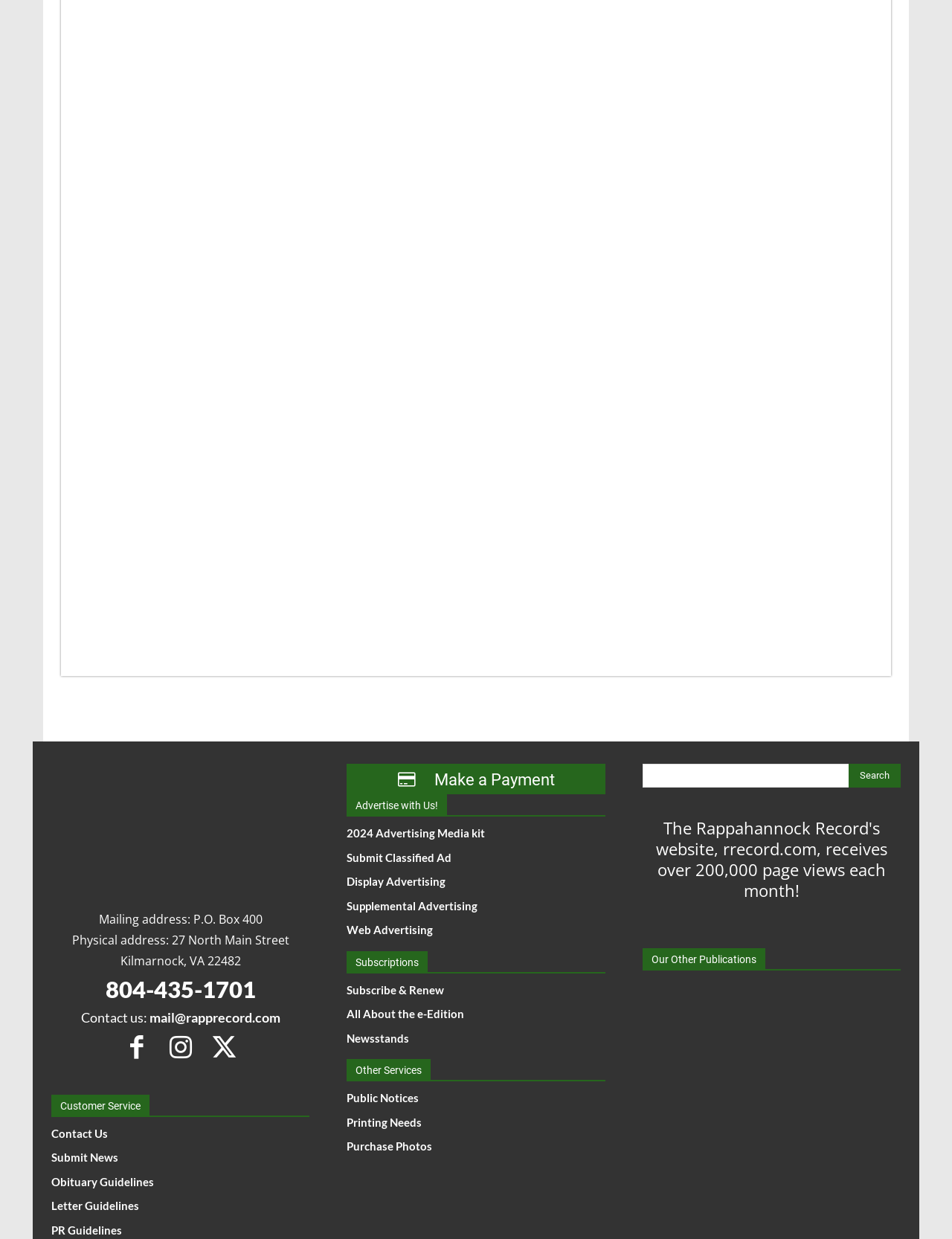Please find the bounding box for the following UI element description. Provide the coordinates in (top-left x, top-left y, bottom-right x, bottom-right y) format, with values between 0 and 1: Display Advertising

[0.364, 0.706, 0.636, 0.718]